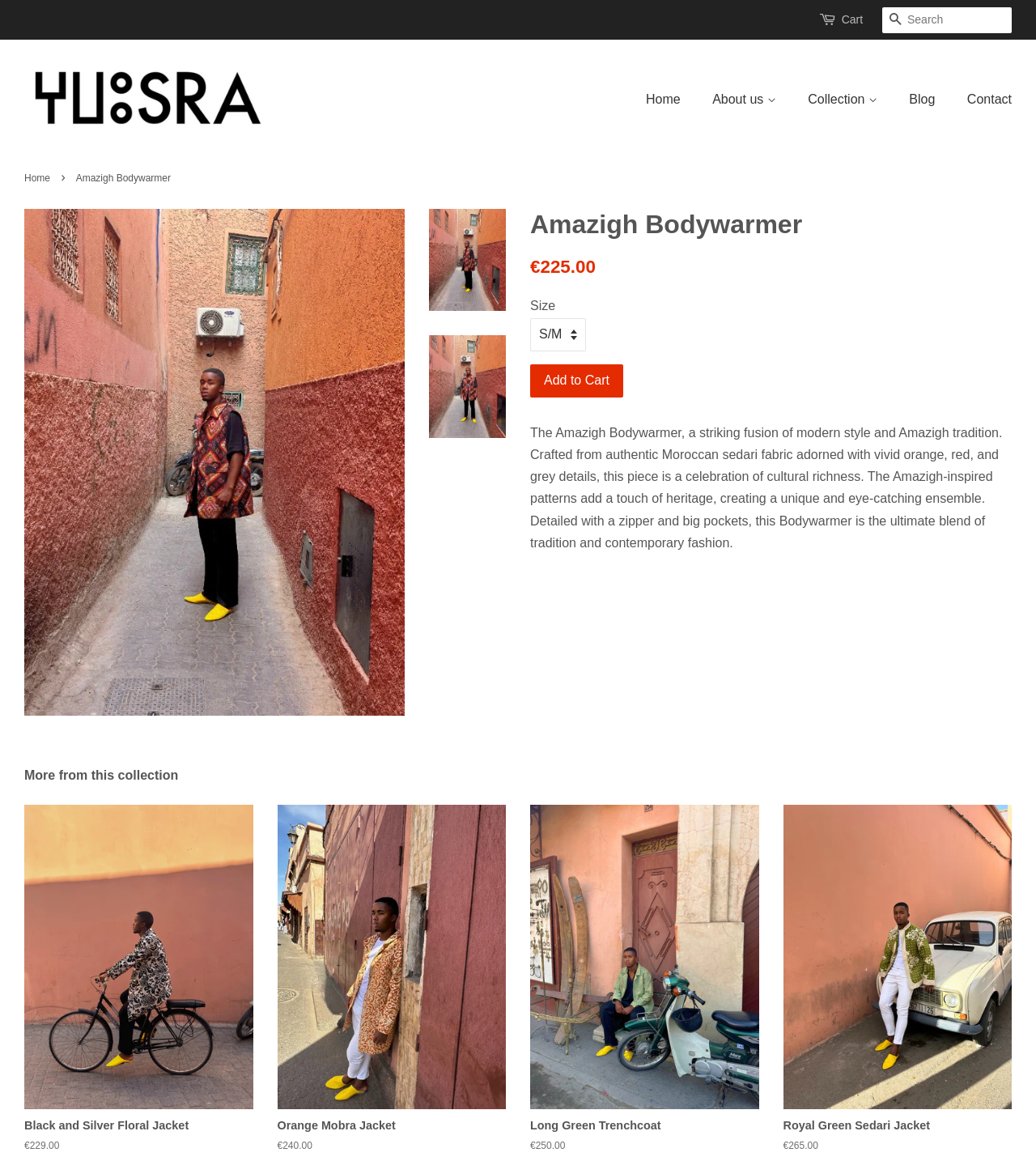What other products are shown in the 'More from this collection' section?
Answer the question using a single word or phrase, according to the image.

Four other products